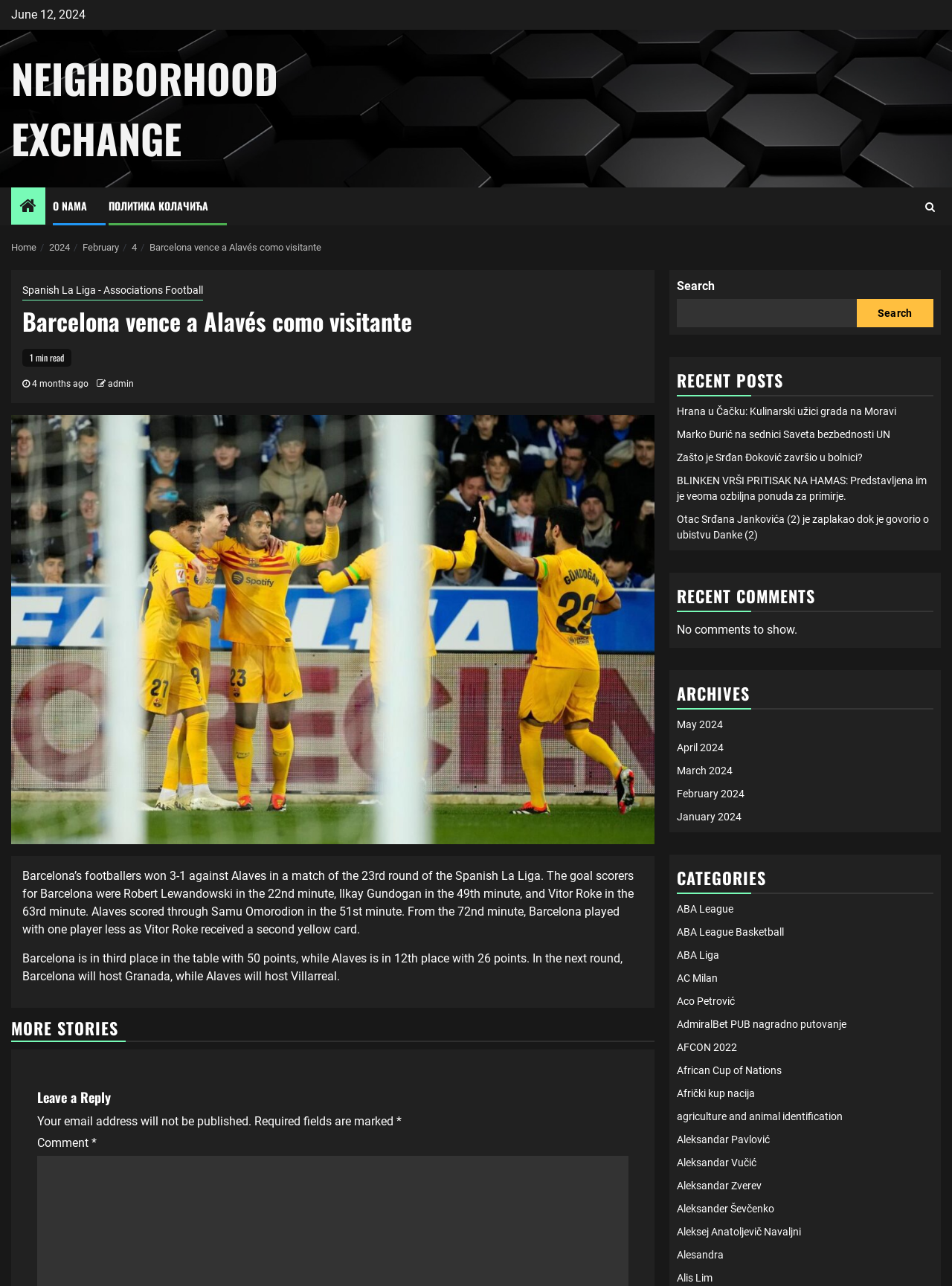Please locate and generate the primary heading on this webpage.

Barcelona vence a Alavés como visitante